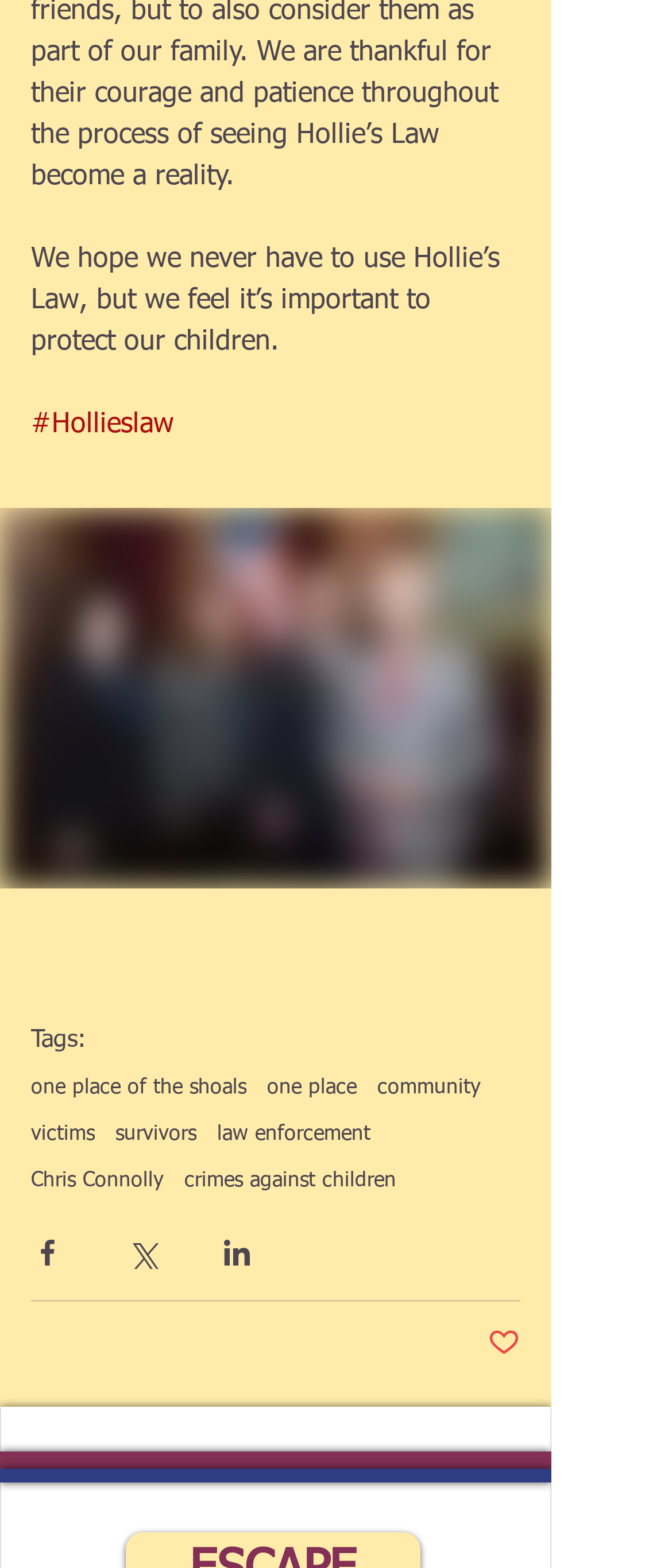Using the provided description: "law enforcement", find the bounding box coordinates of the corresponding UI element. The output should be four float numbers between 0 and 1, in the format [left, top, right, bottom].

[0.323, 0.716, 0.551, 0.732]